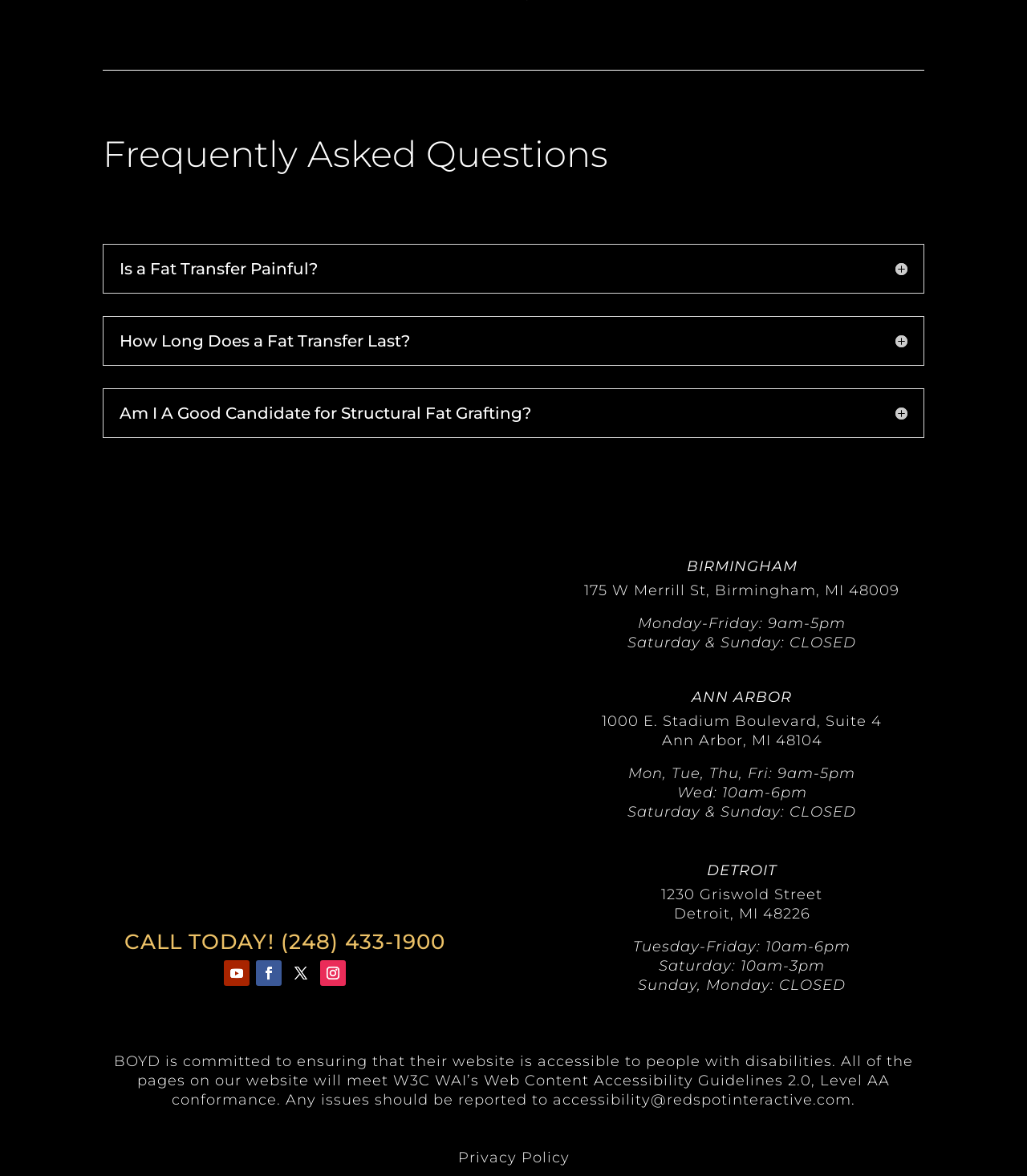Please find the bounding box coordinates of the element that needs to be clicked to perform the following instruction: "Click the BIRMINGHAM link". The bounding box coordinates should be four float numbers between 0 and 1, represented as [left, top, right, bottom].

[0.669, 0.474, 0.776, 0.489]